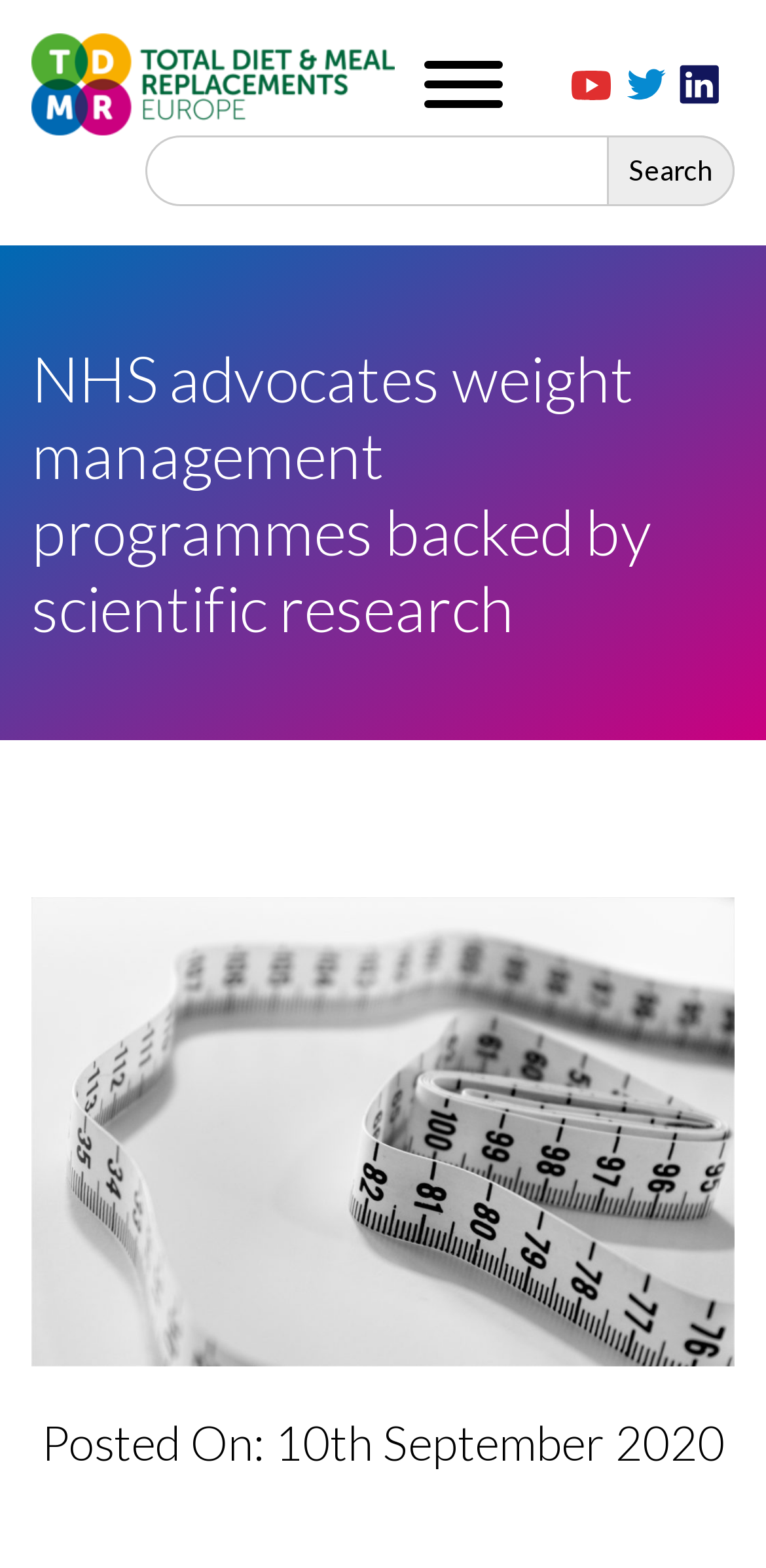Create a detailed narrative describing the layout and content of the webpage.

The webpage appears to be an article or blog post about NHS advocating weight management programs backed by scientific research. At the top-left corner, there is a link to "Total Diet and Meal Replacements, Europe" accompanied by an image with the same description. 

To the right of this link, there is a button with no text. Further to the right, there are three social media icons: Youtube, Twitter, and LinkedIn, each with a corresponding image. 

Below the top section, there is a search bar with a label "Search for:" and a search button. The search bar spans across most of the width of the page.

The main content of the webpage is headed by a title "NHS advocates weight management programmes backed by scientific research", which is prominently displayed in the middle of the page.